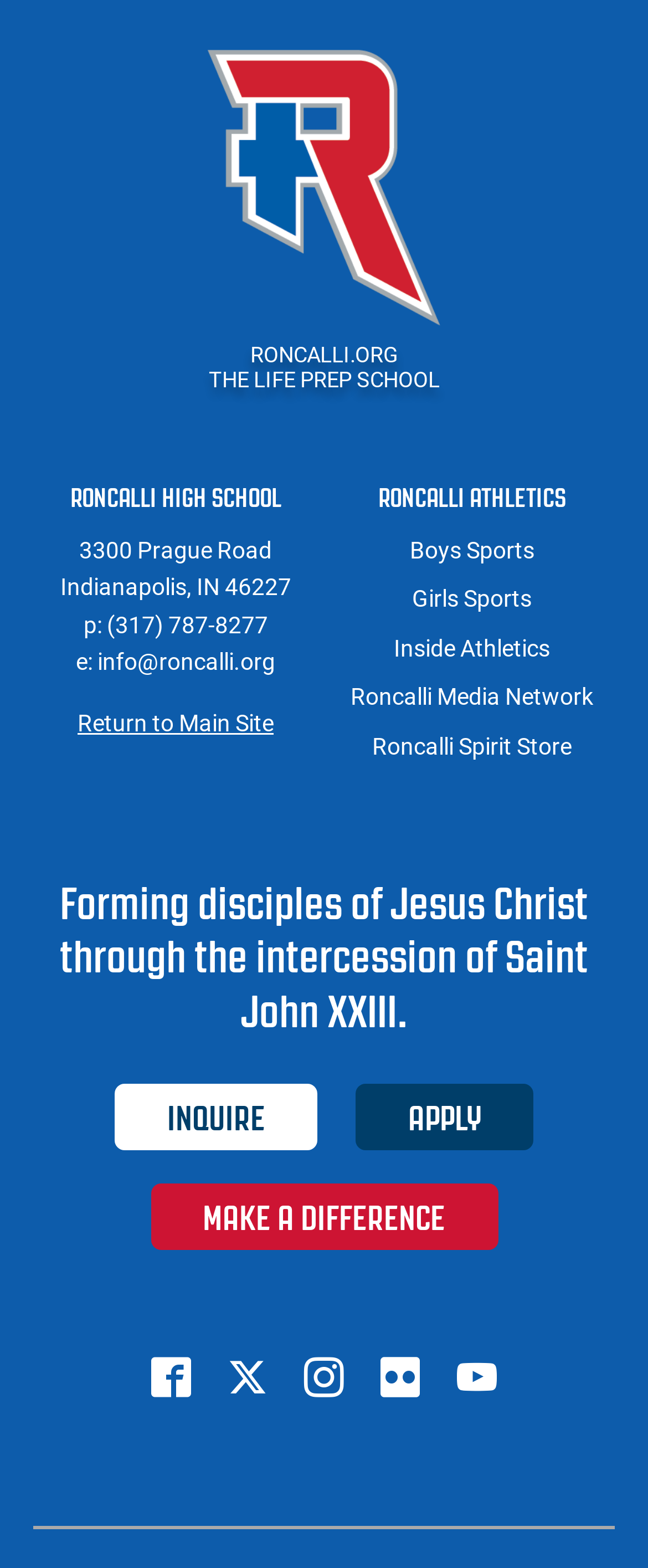Using the elements shown in the image, answer the question comprehensively: How many sports categories are listed for boys?

I found the link 'Boys Sports' under the 'RONCALLI ATHLETICS' heading, which suggests that there is only one sports category listed for boys.